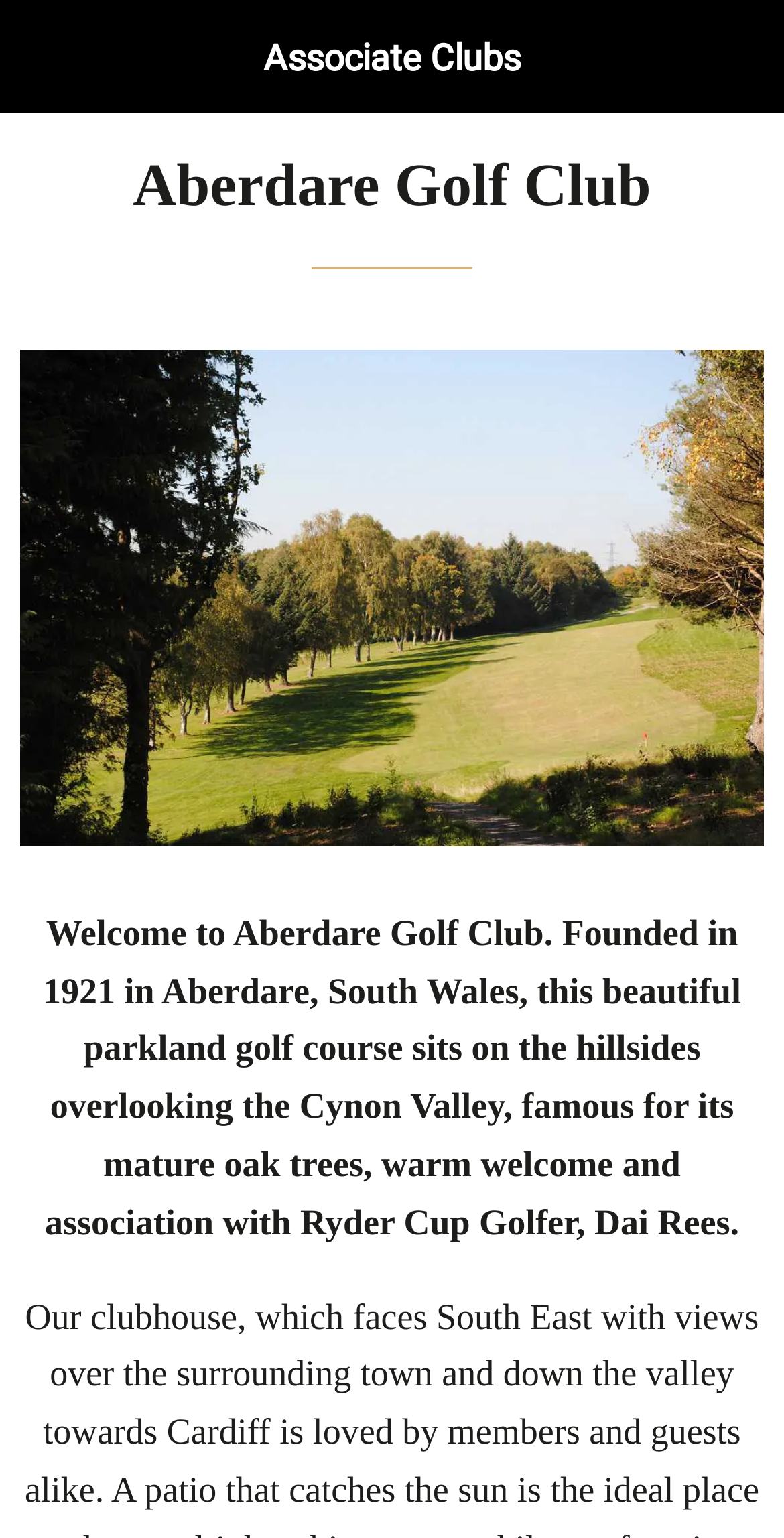What is the name of the valley Aberdare Golf Club overlooks?
Based on the image, respond with a single word or phrase.

Cynon Valley